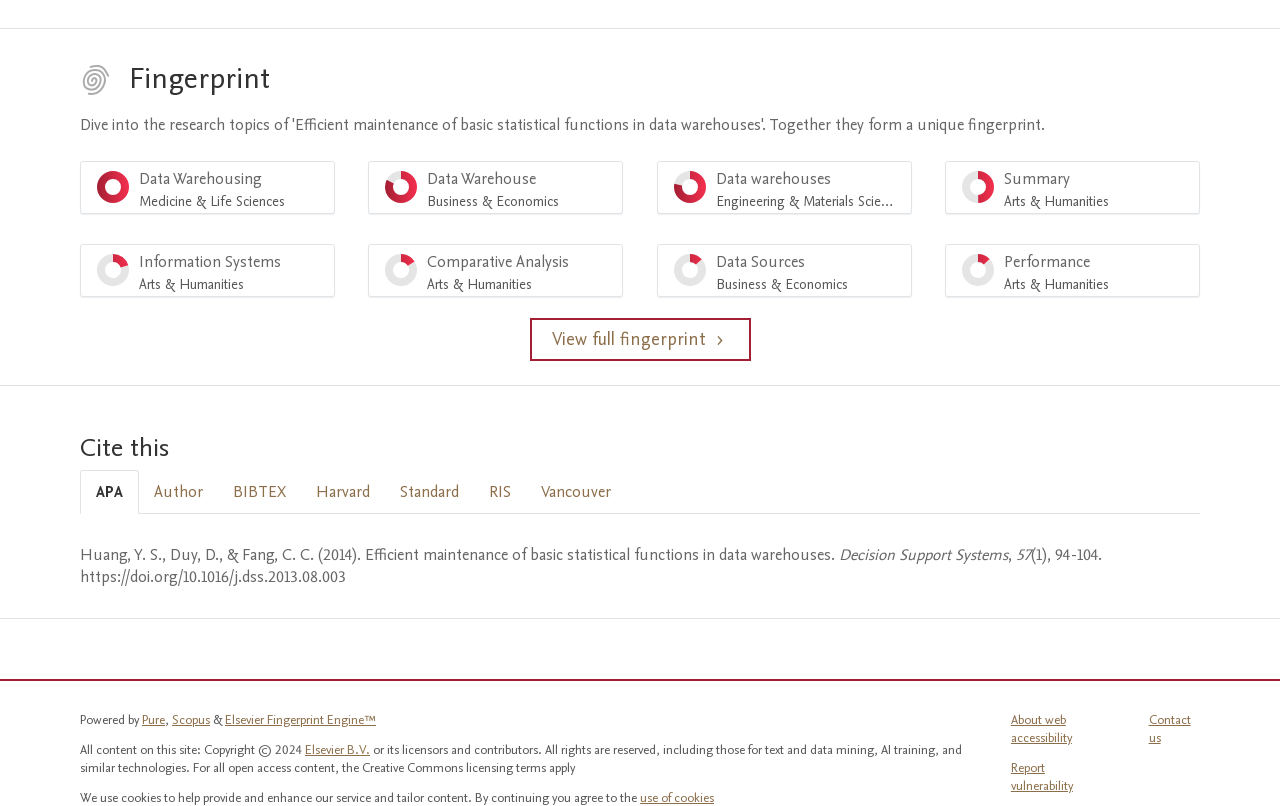Respond with a single word or phrase to the following question:
What is the name of the author of the cited paper?

Huang, Y. S.